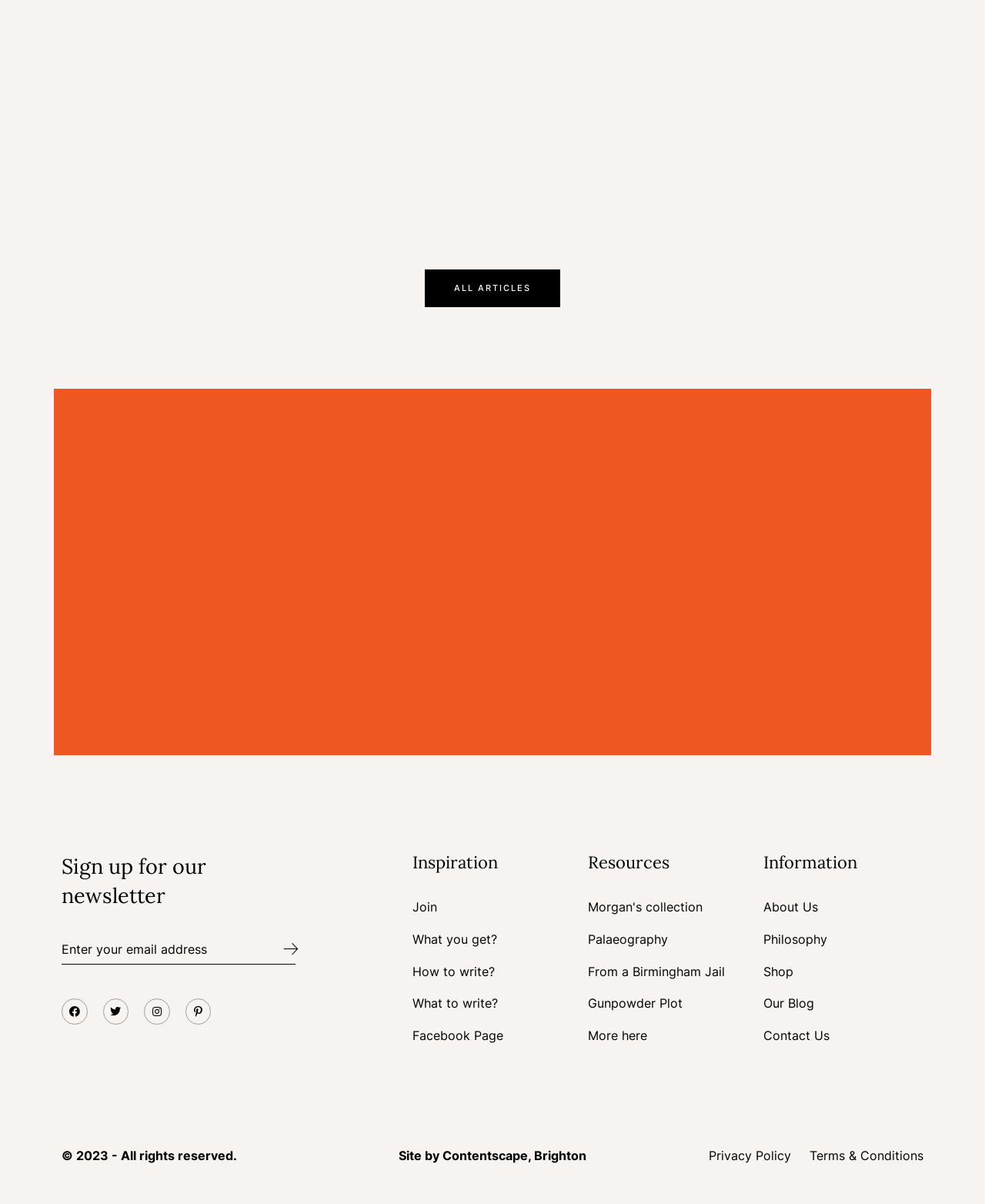Answer the question with a single word or phrase: 
What is the 'Information' section about?

About the website